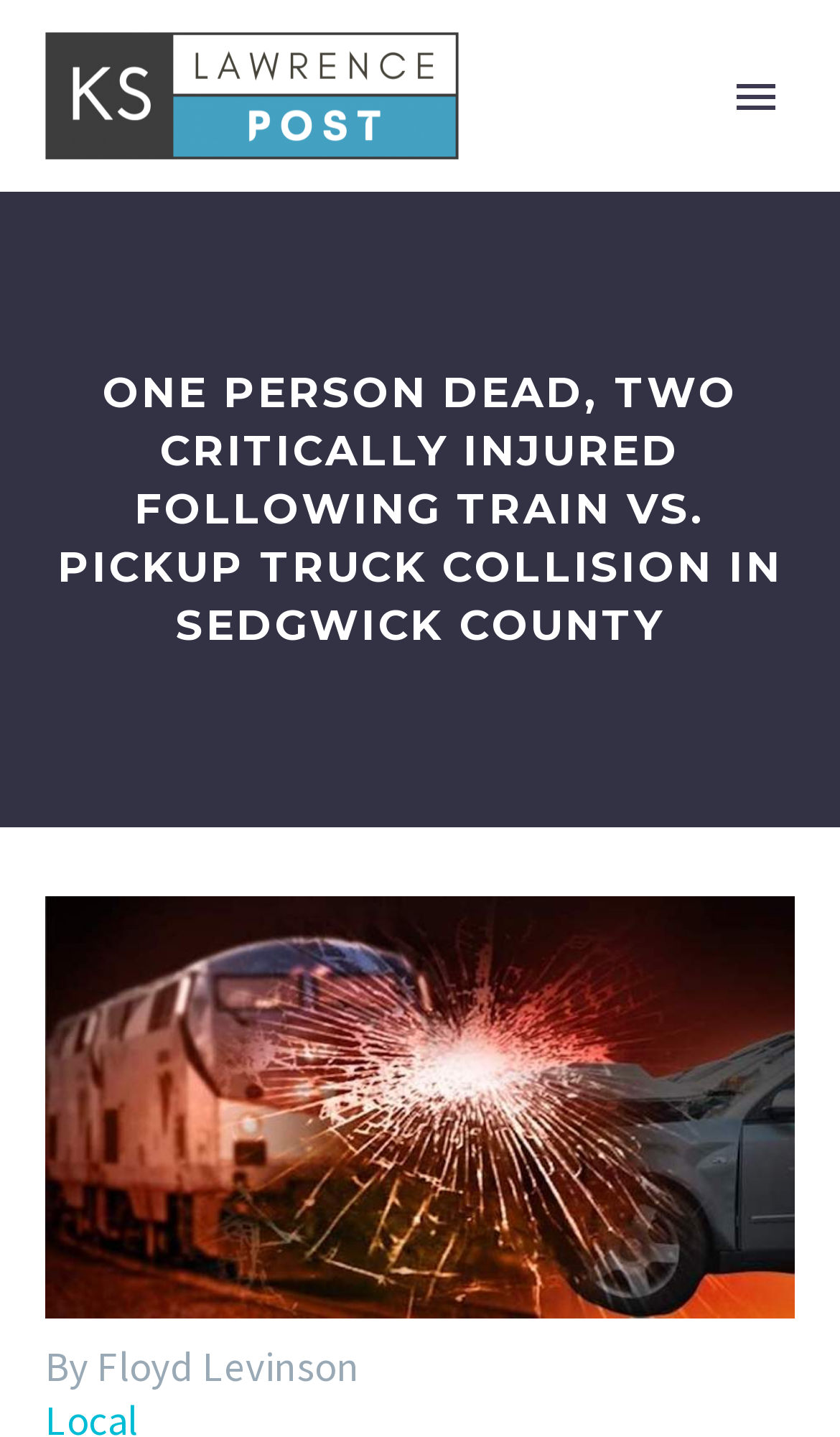Find the coordinates for the bounding box of the element with this description: "Trending".

[0.056, 0.707, 0.944, 0.785]